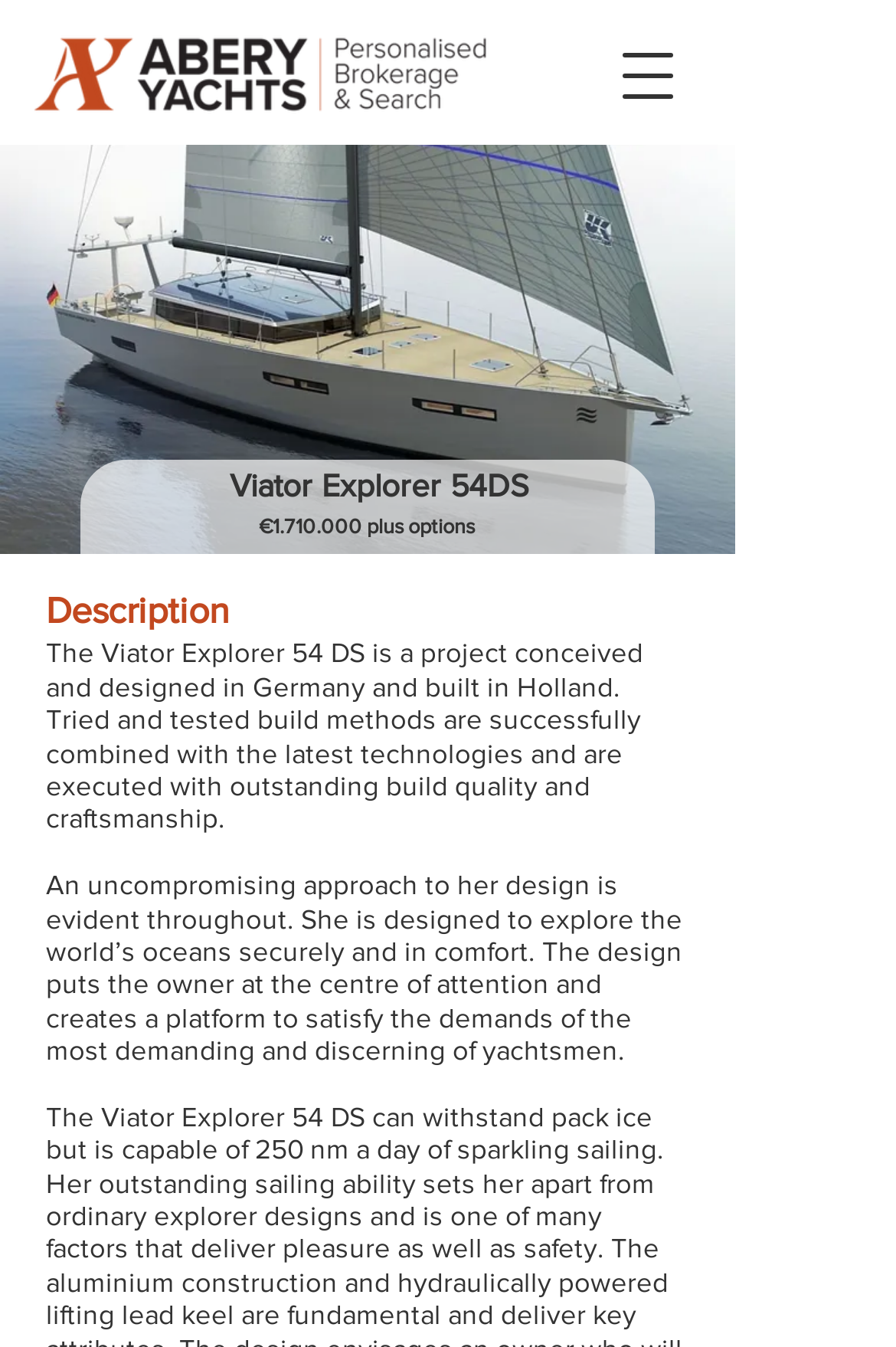Explain in detail what you observe on this webpage.

The webpage is about the Viator Explorer 54DS yacht for sale. At the top right corner, there is a button to open the navigation menu. On the top left, there is an image of the yacht, which is accompanied by a heading that reads "Viator Explorer 54DS" and a price tag of "€1,710,000 plus options" below it. 

Below the image, there is a heading that says "Description", followed by a paragraph of text that describes the yacht's design and build process, highlighting its German design and Dutch construction. 

Further down, there is another paragraph that elaborates on the yacht's design, emphasizing its ability to explore the world's oceans securely and comfortably, with a focus on satisfying the demands of discerning yacht owners.